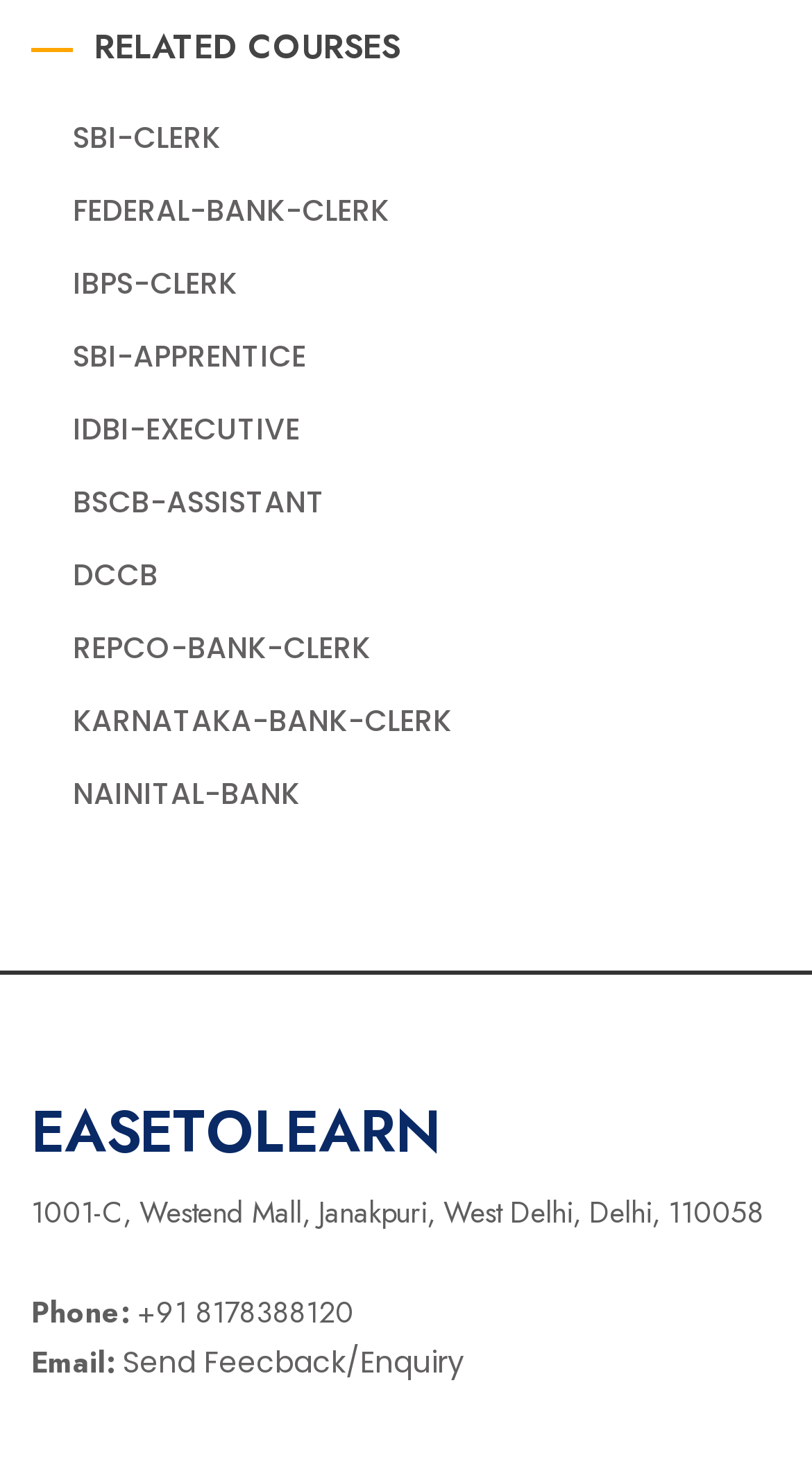Please identify the bounding box coordinates for the region that you need to click to follow this instruction: "Click on the Send Feecback/Enquiry link".

[0.151, 0.919, 0.572, 0.948]